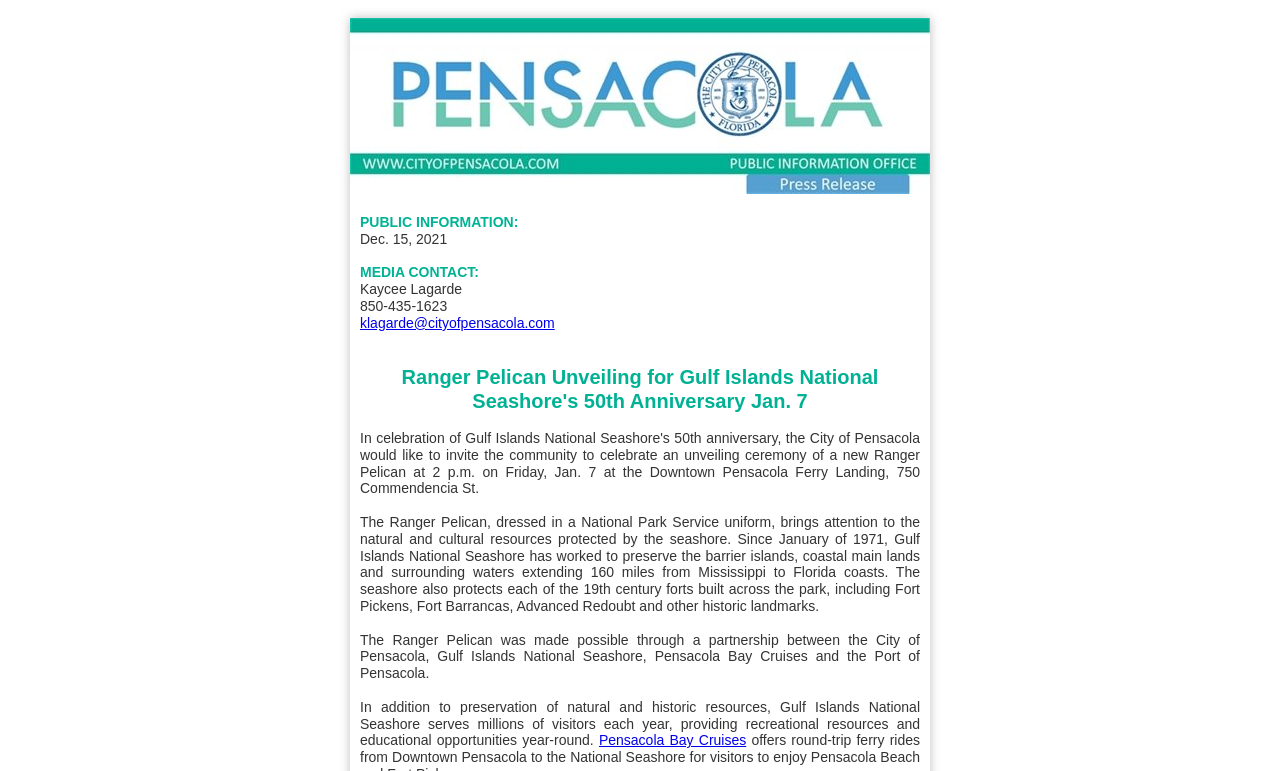Please provide a brief answer to the following inquiry using a single word or phrase:
Who is the media contact?

Kaycee Lagarde